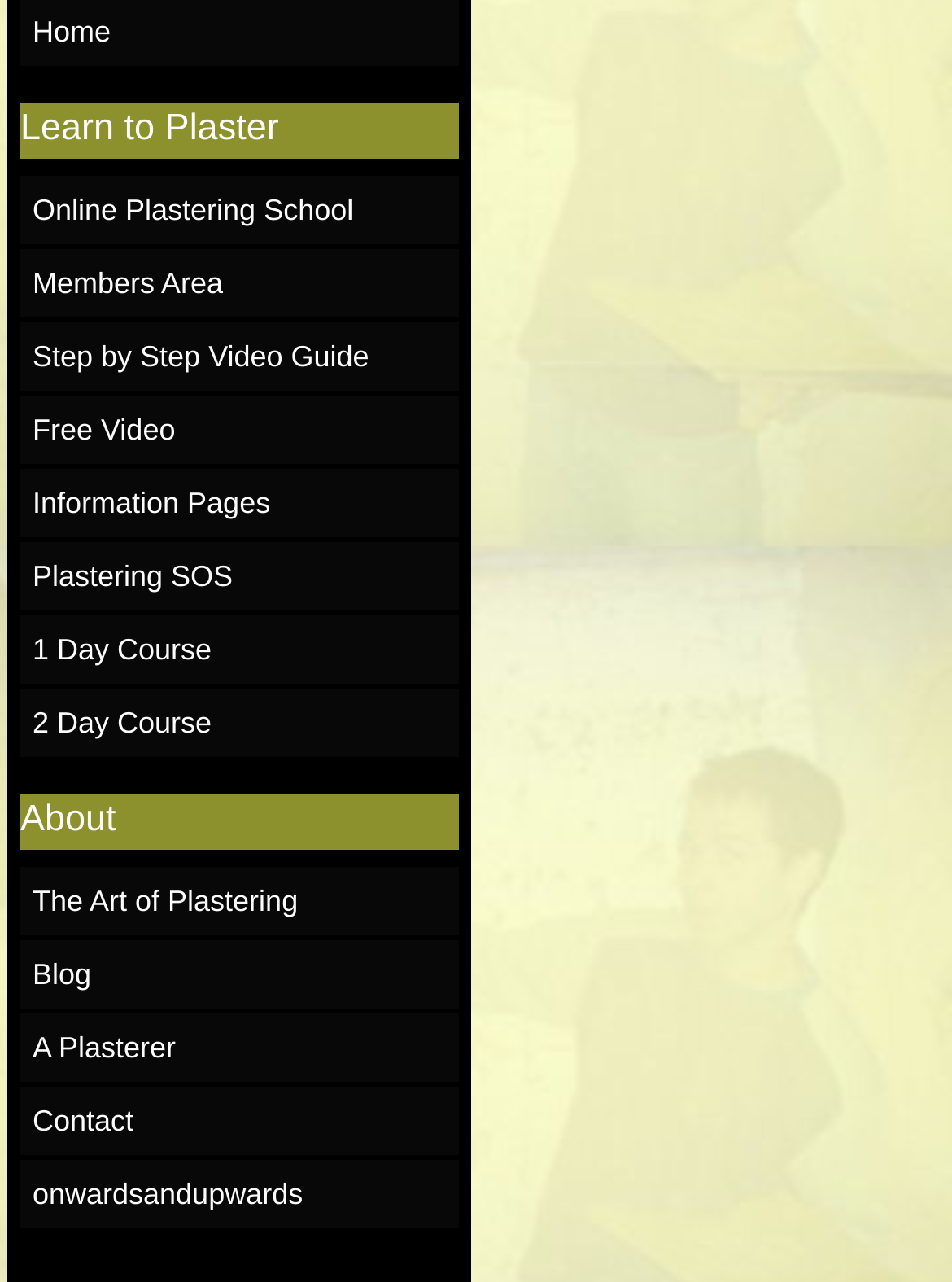Highlight the bounding box coordinates of the element that should be clicked to carry out the following instruction: "Read the blog". The coordinates must be given as four float numbers ranging from 0 to 1, i.e., [left, top, right, bottom].

[0.021, 0.733, 0.483, 0.787]